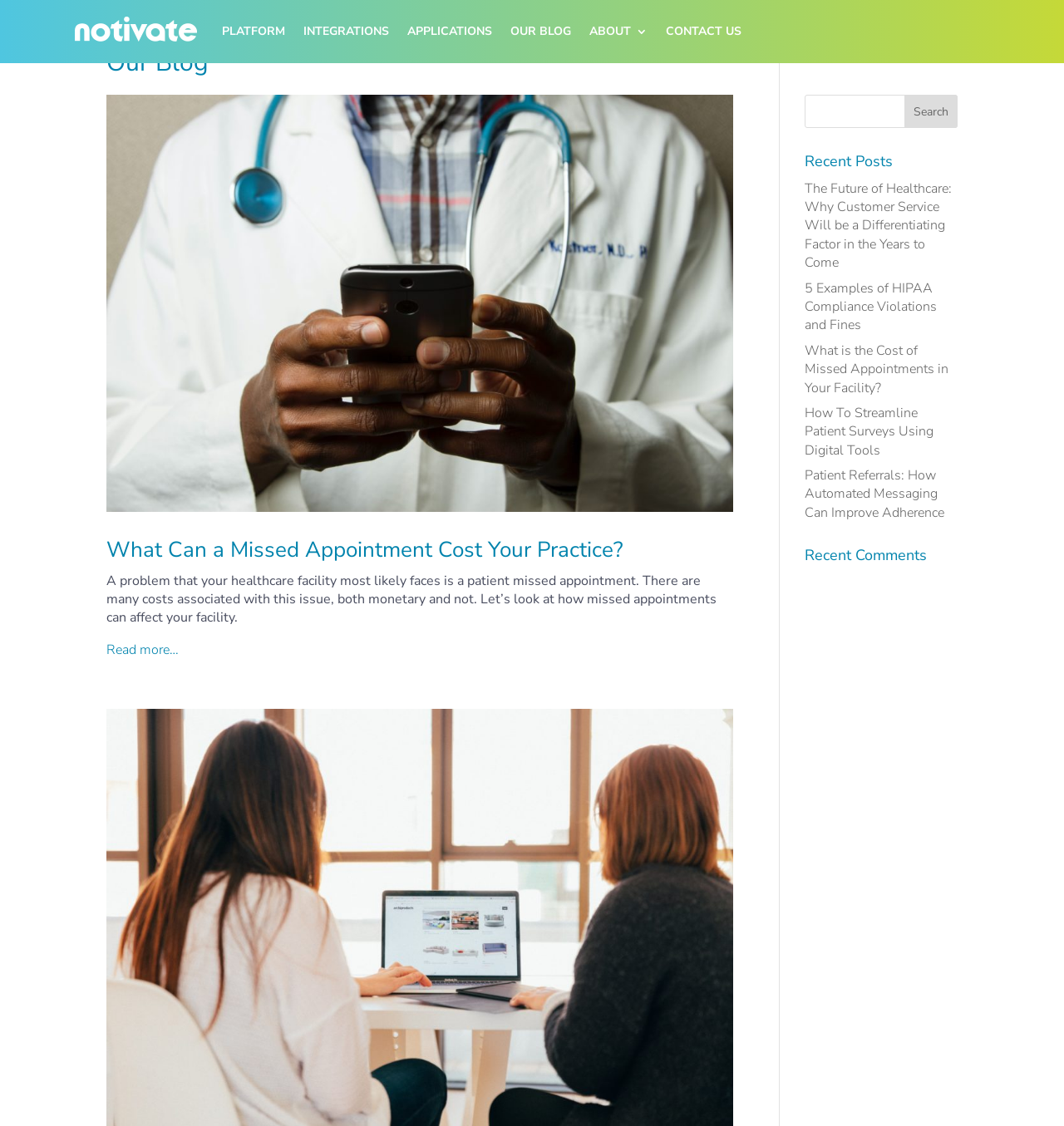Find the bounding box coordinates of the clickable area that will achieve the following instruction: "Click on the 'Data Science Training in Hyderabad' link".

None